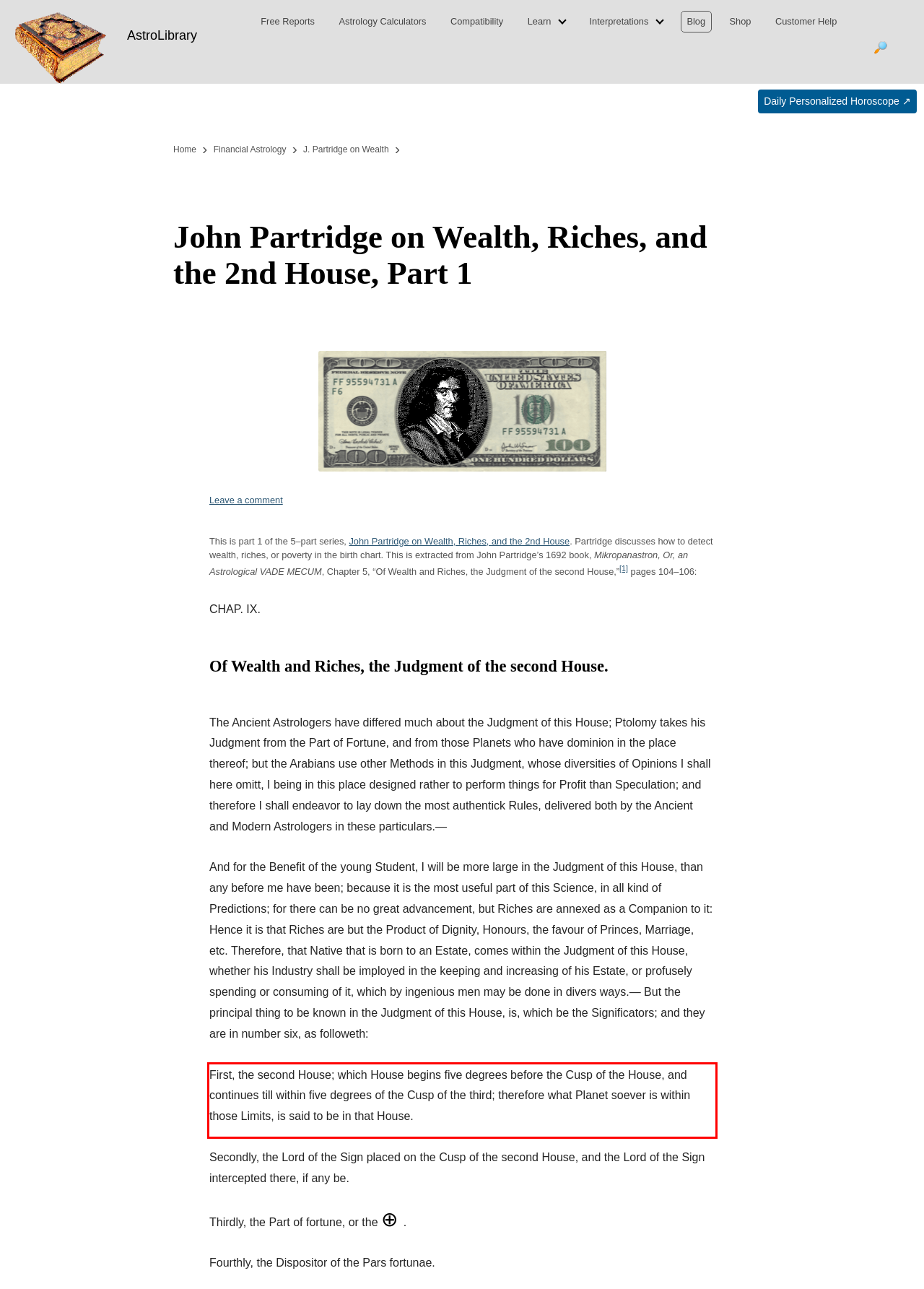Identify the text inside the red bounding box on the provided webpage screenshot by performing OCR.

First, the second House; which House begins five degrees before the Cusp of the House, and continues till within five degrees of the Cusp of the third; therefore what Planet soever is within those Limits, is said to be in that House.